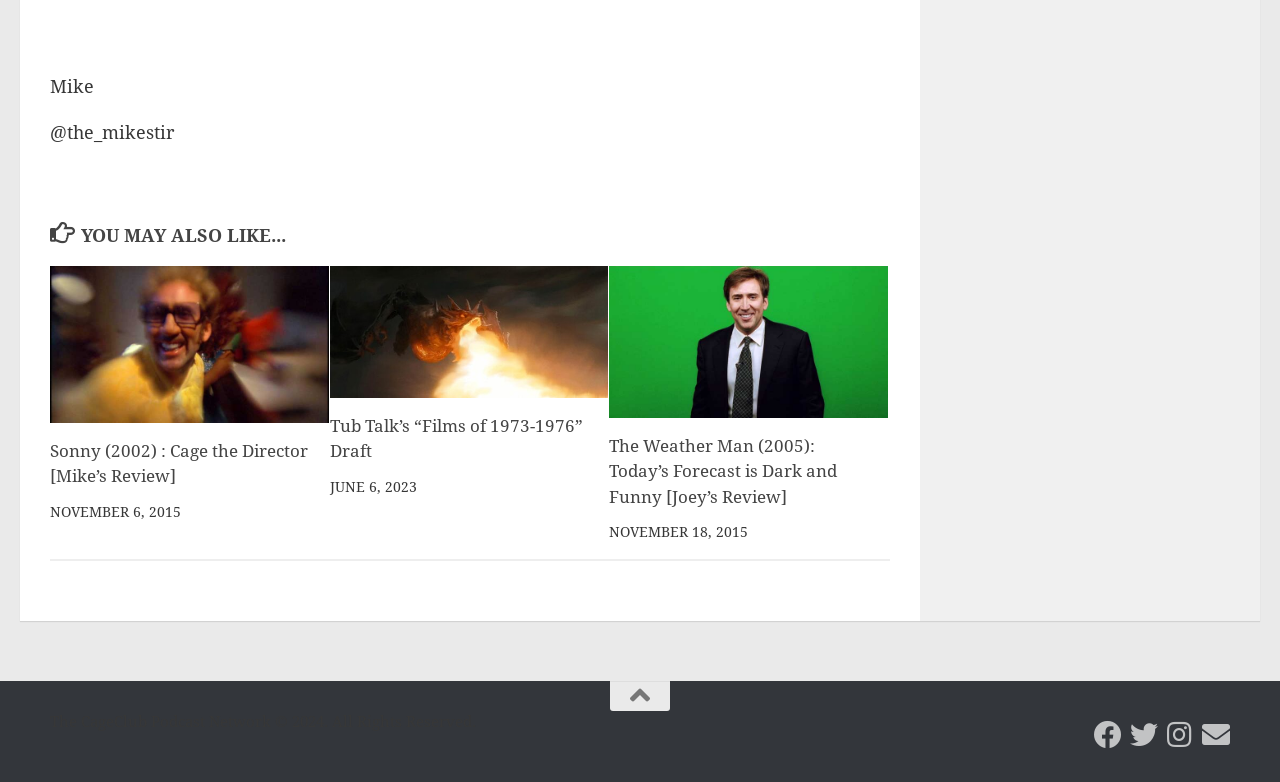Using details from the image, please answer the following question comprehensively:
How many social media links are at the bottom of the webpage?

The number of social media links at the bottom of the webpage can be found by counting the link elements within the contentinfo element, which are 'CageClub Podcast Network on Facebook', 'CageClub Podcast Network on Twitter', 'Follow us on Instagram', and 'Email the CageClub Podcast Network'. There are 4 social media links in total.